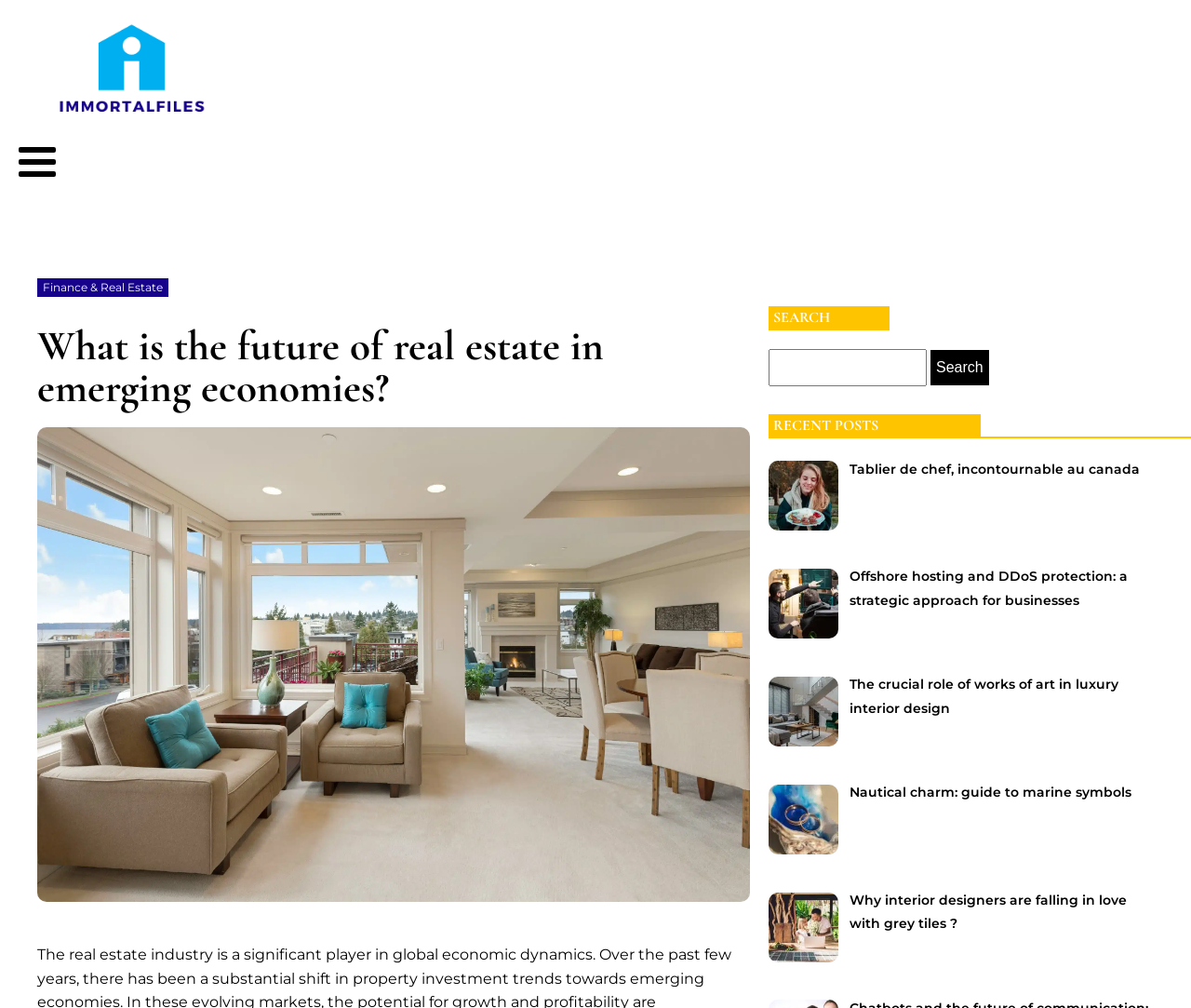Determine the bounding box coordinates for the area that needs to be clicked to fulfill this task: "Click on the link about offshore hosting and DDoS protection". The coordinates must be given as four float numbers between 0 and 1, i.e., [left, top, right, bottom].

[0.713, 0.563, 0.947, 0.604]